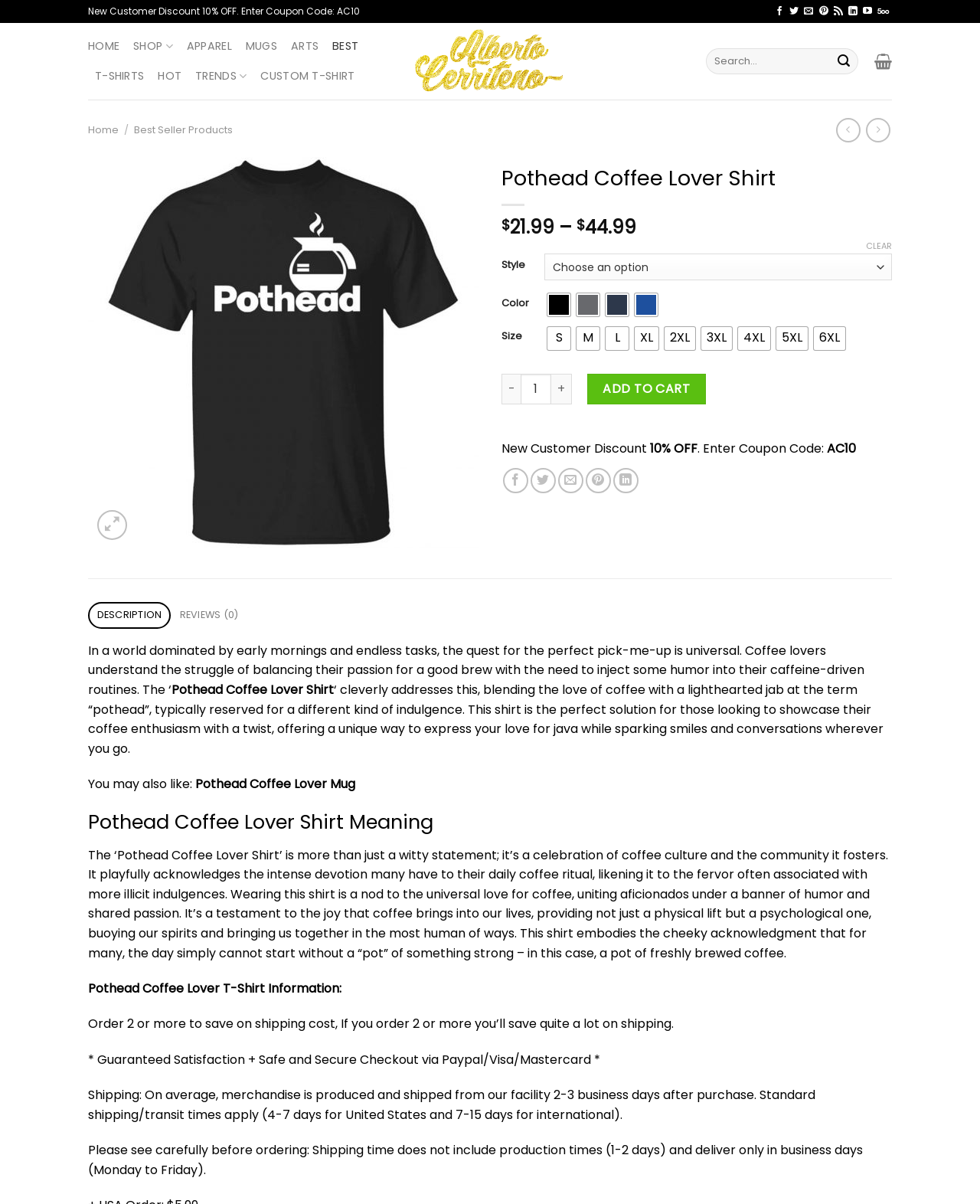Please provide the bounding box coordinates in the format (top-left x, top-left y, bottom-right x, bottom-right y). Remember, all values are floating point numbers between 0 and 1. What is the bounding box coordinate of the region described as: aria-label="Submit" value="Search"

[0.848, 0.04, 0.875, 0.062]